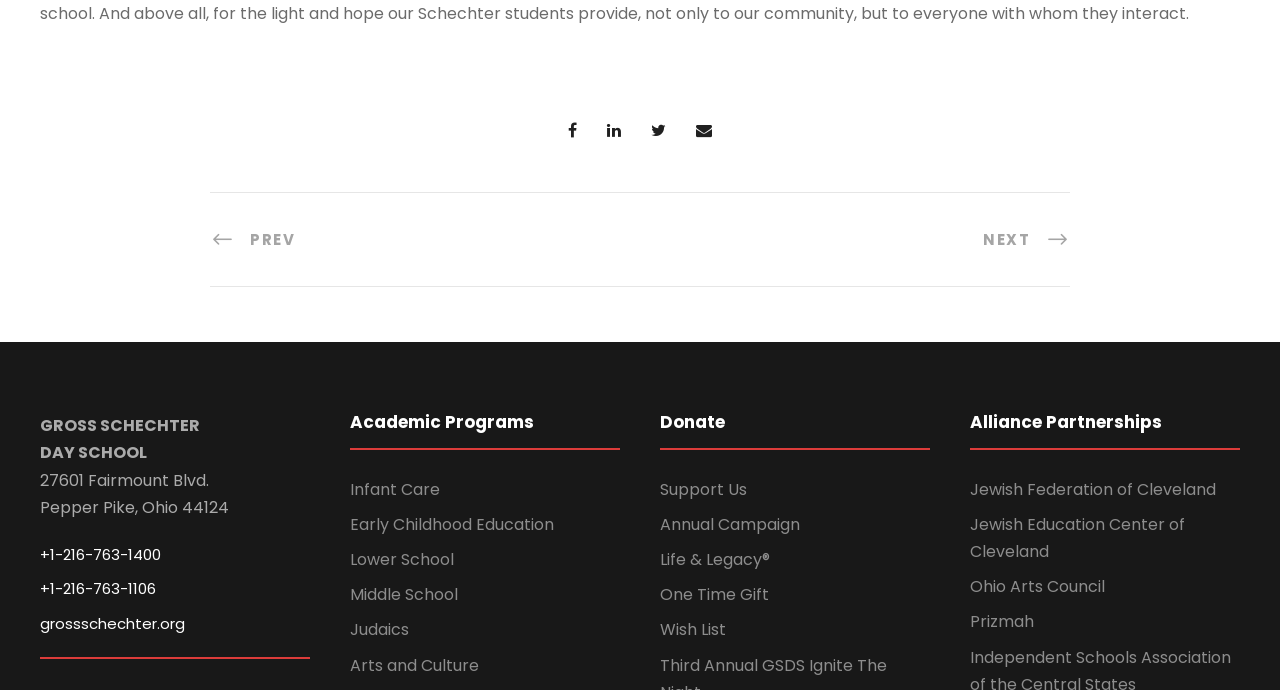What is the purpose of the 'Donate' section?
Based on the image, give a concise answer in the form of a single word or short phrase.

To support the school